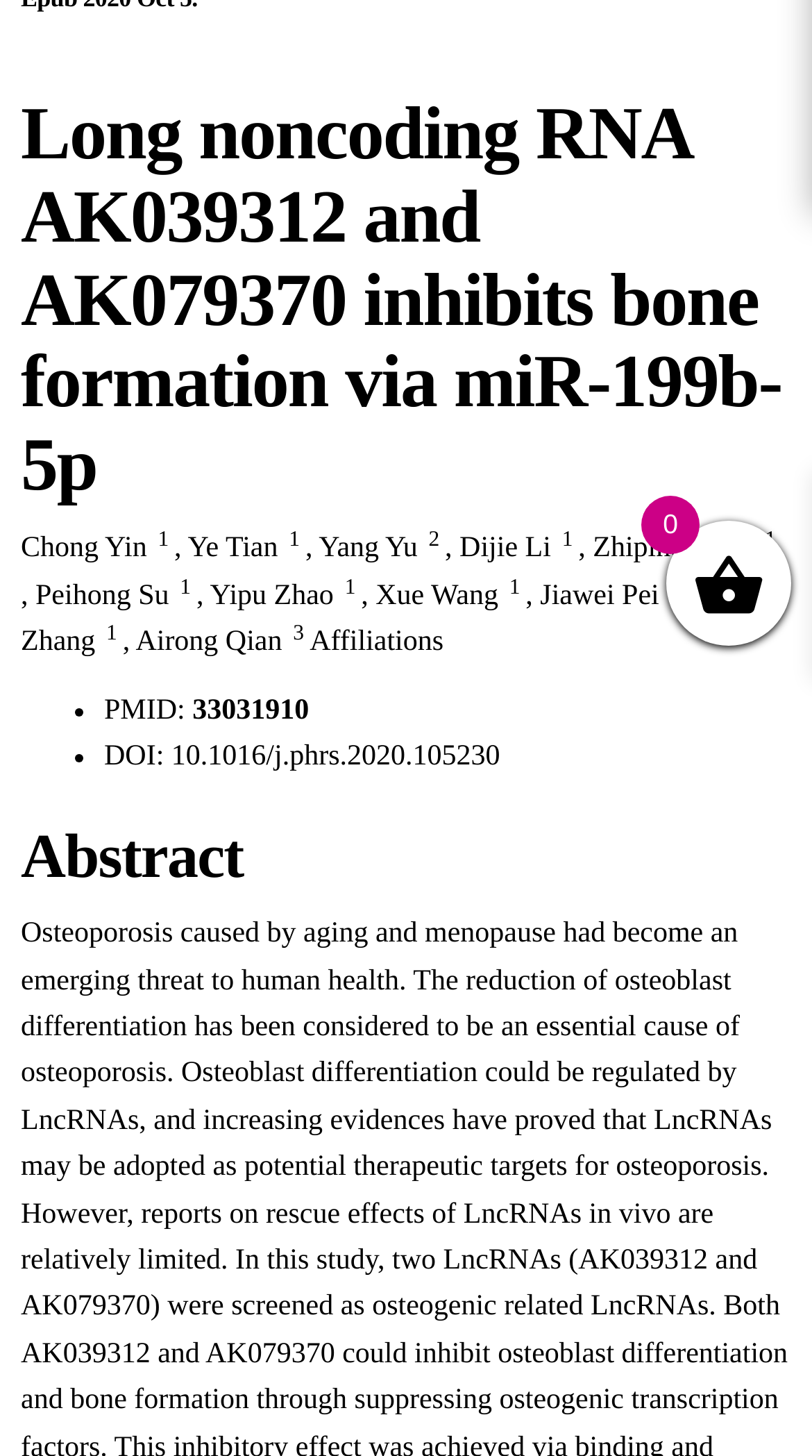Show the bounding box coordinates for the HTML element described as: "1".

[0.188, 0.364, 0.215, 0.379]